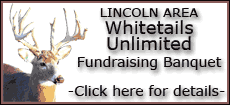Paint a vivid picture with your description of the image.

This image features an advertisement for the "Lincoln Area Whitetails Unlimited Fundraising Banquet." The banner prominently displays a majestic deer, emphasizing the theme of wildlife conservation and hunting. The text highlights the event's purpose, encouraging participation by providing a link for more details. The design combines engaging imagery with a clear message, making it visually appealing and informative for those interested in supporting conservation efforts and participating in community events related to wildlife.